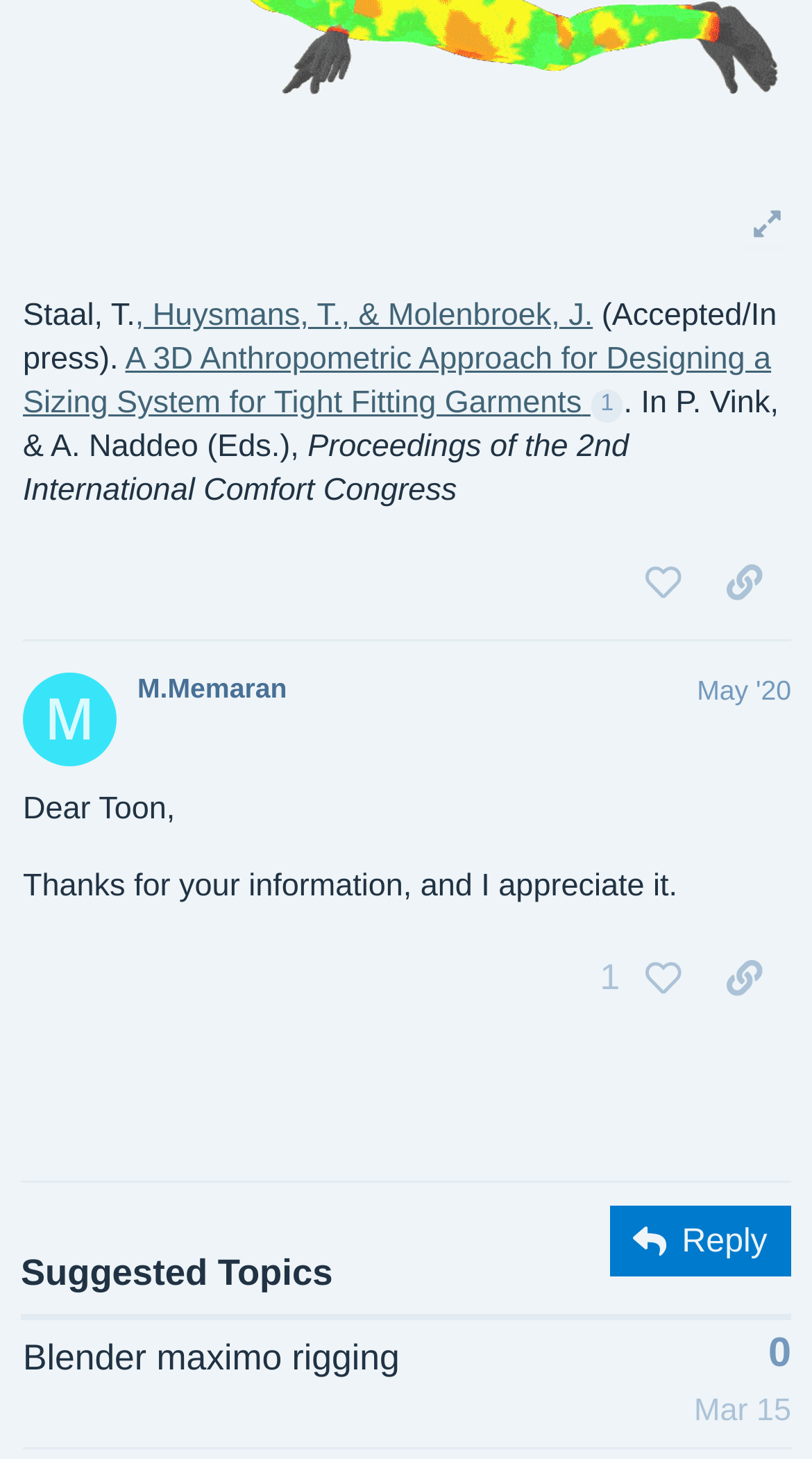Using the description: ", & Molenbroek, J.", identify the bounding box of the corresponding UI element in the screenshot.

[0.42, 0.204, 0.73, 0.228]